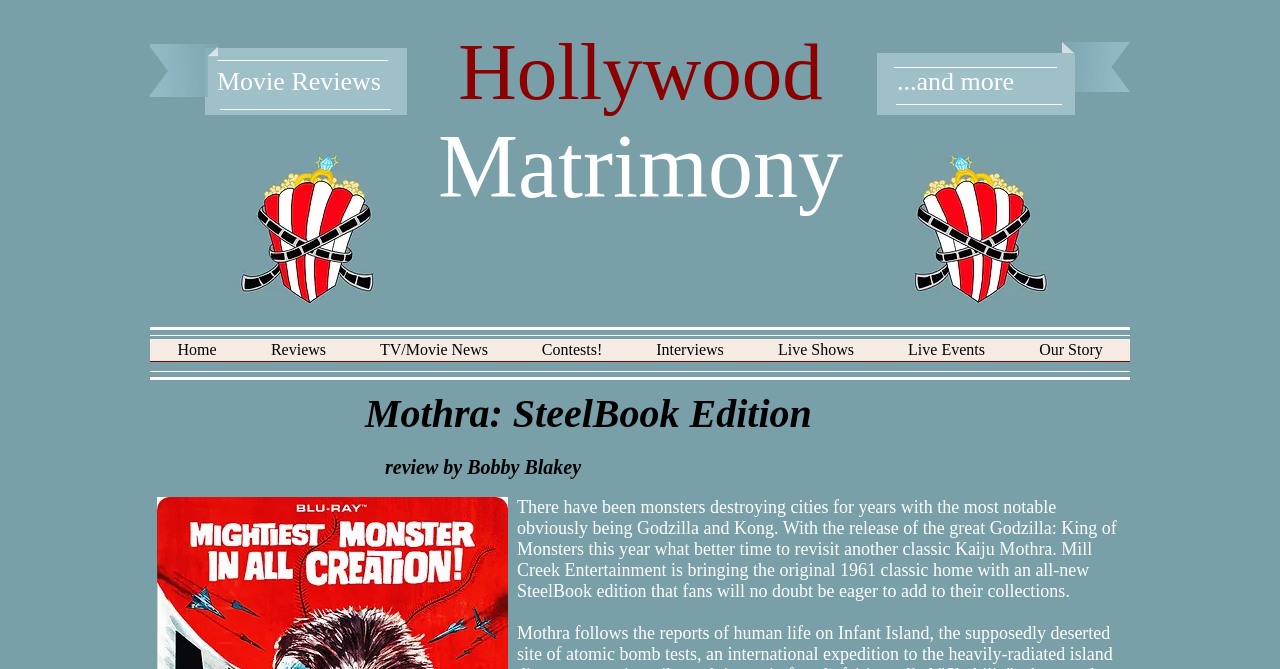Determine the bounding box coordinates of the region that needs to be clicked to achieve the task: "Search for something".

None